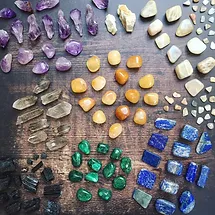Give a detailed explanation of what is happening in the image.

The image showcases a beautiful and colorful assortment of gemstones arranged neatly on a wooden surface. The vibrant collection features various types of crystals, each displaying unique colors and shapes. At the top, several pieces of deep purple amethyst are interspersed with light-colored stones. In the center, a prominent grouping of warm orange stones shines amongst smaller, irregular pieces. The lower section of the arrangement includes rich green malachite, alongside striking blue lapis lazuli, creating a visually appealing contrast. This carefully curated display not only highlights the natural beauty of each stone but also hints at the wealth of information available in a Crystal Library, where enthusiasts can learn more about their properties and uses. Perfect for crystal lovers and those intrigued by the metaphysical aspects of these beautiful minerals.